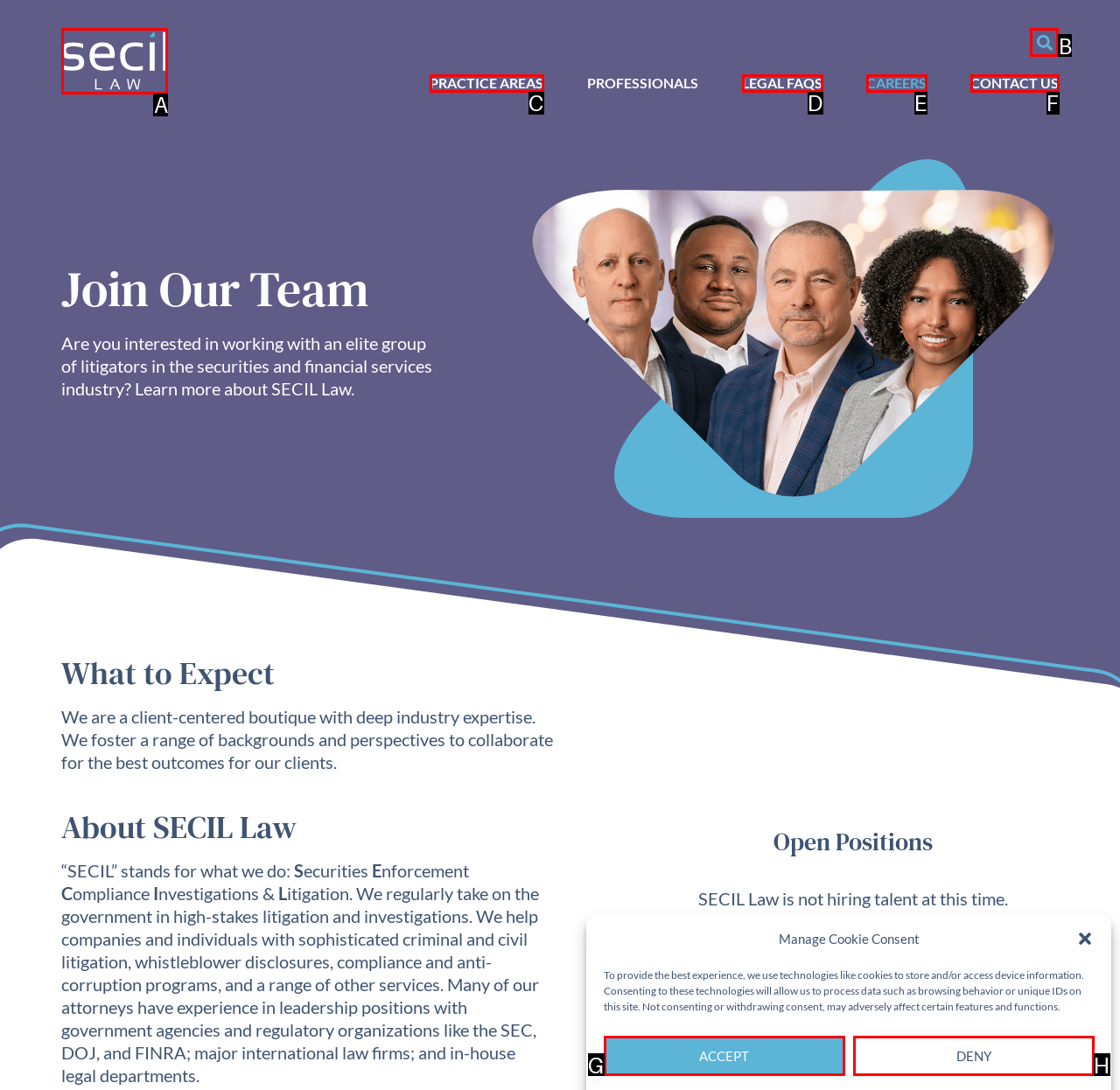Indicate the letter of the UI element that should be clicked to accomplish the task: Click the Search button. Answer with the letter only.

B